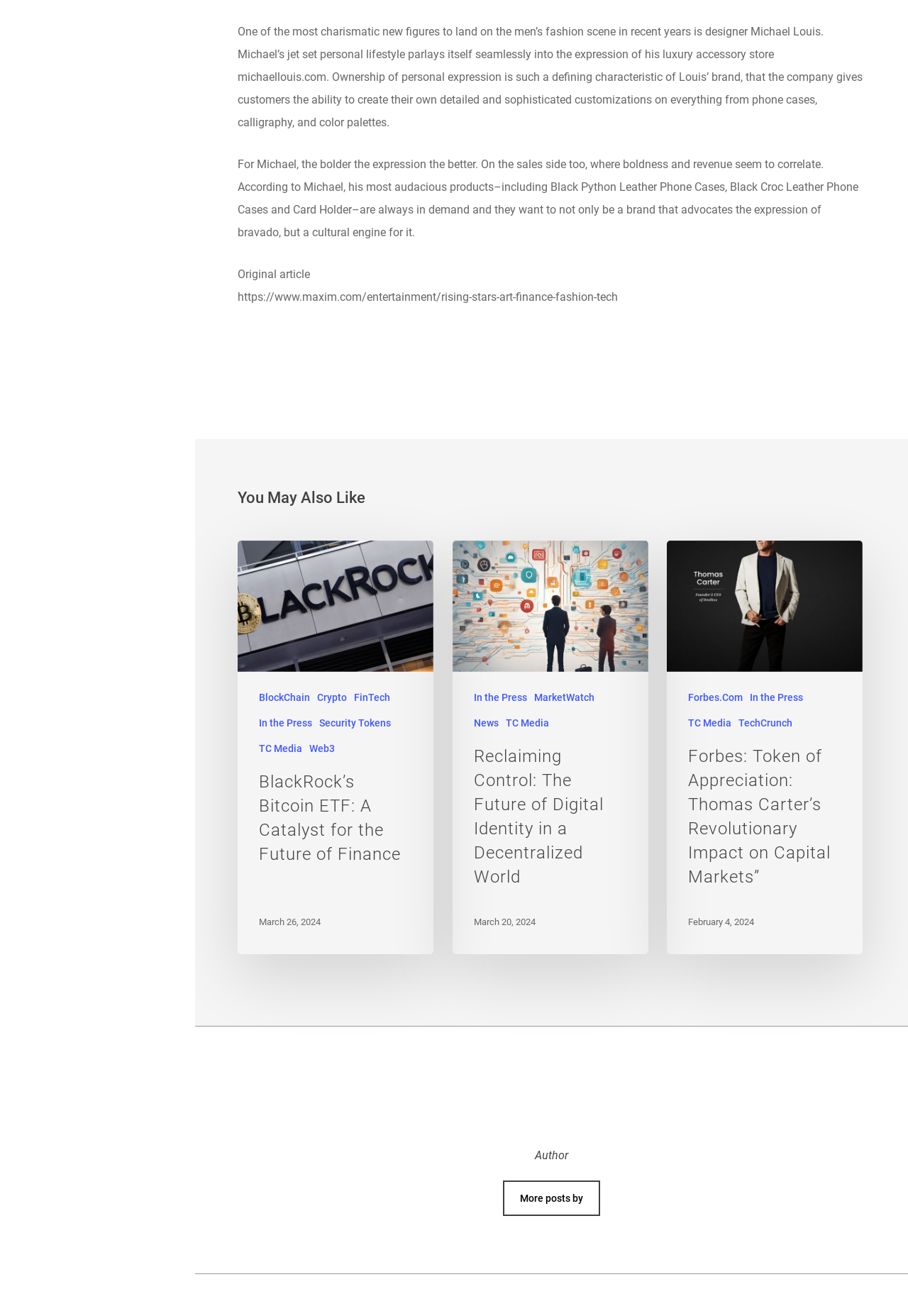Find the coordinates for the bounding box of the element with this description: "Wix.com".

None